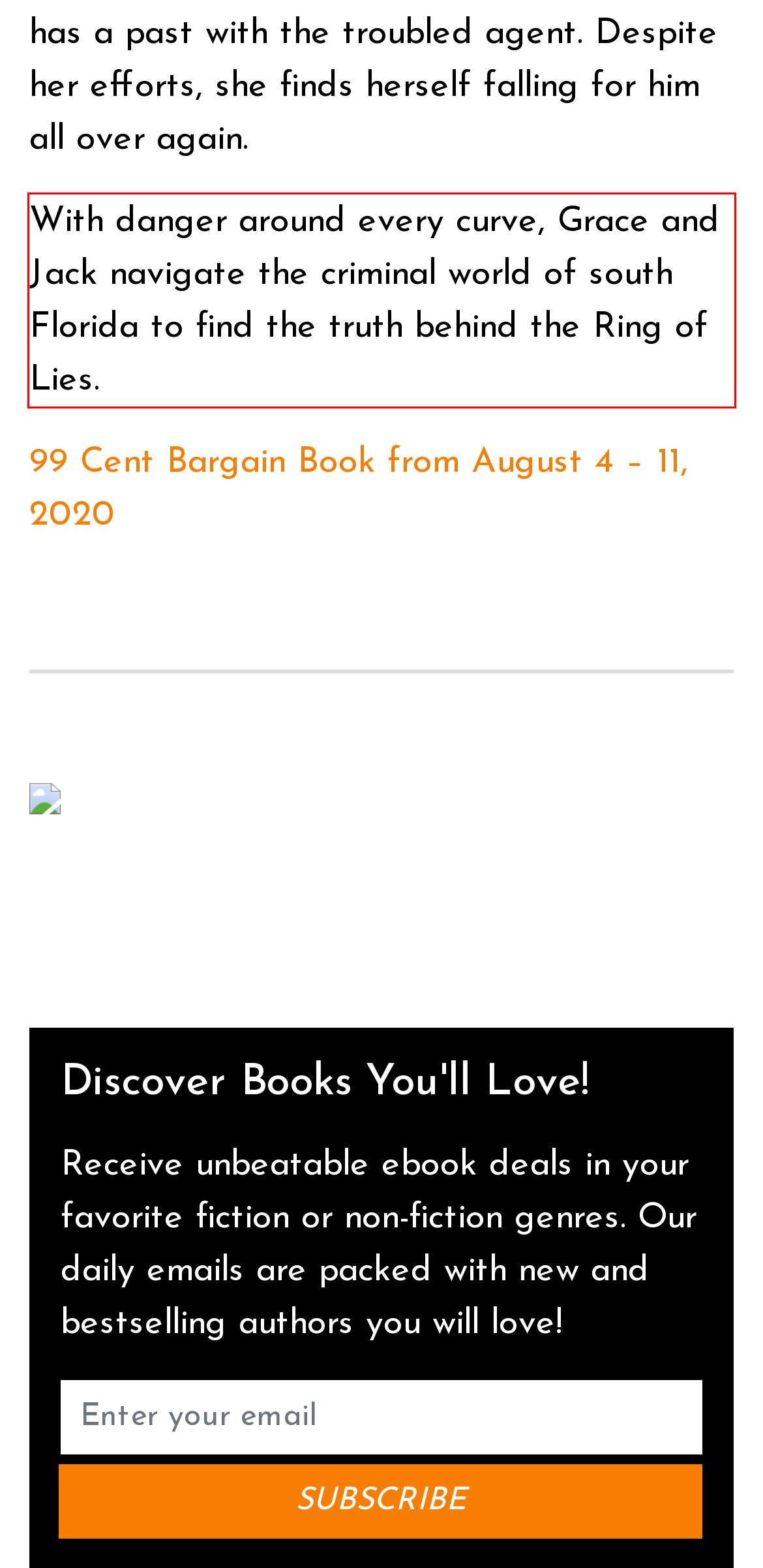You are provided with a screenshot of a webpage featuring a red rectangle bounding box. Extract the text content within this red bounding box using OCR.

With danger around every curve, Grace and Jack navigate the criminal world of south Florida to find the truth behind the Ring of Lies.